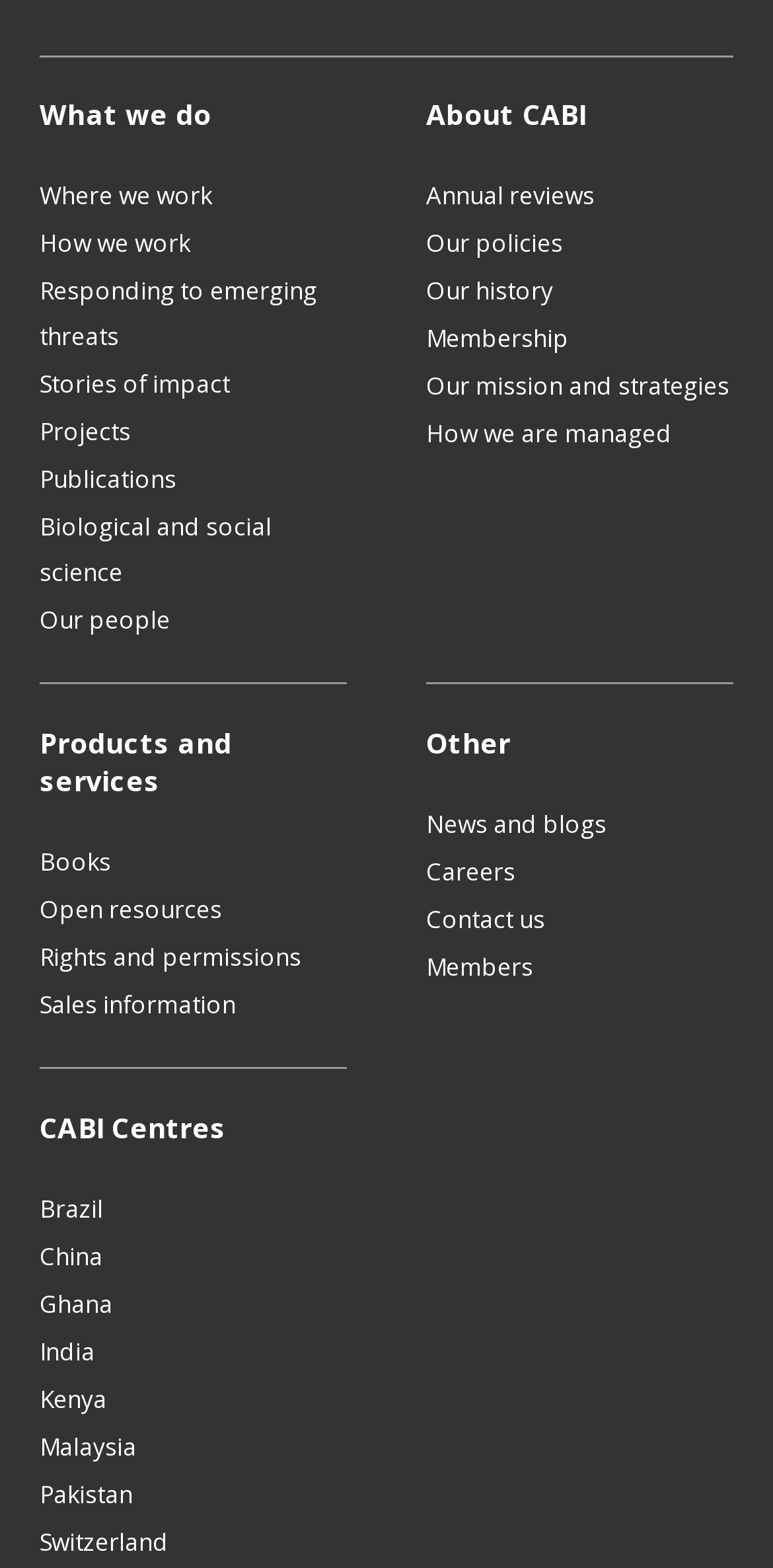How many CABI Centres are listed?
Please answer the question as detailed as possible based on the image.

By counting the links under the 'CABI Centres' heading, I can see that there are 9 centres listed, namely Brazil, China, Ghana, India, Kenya, Malaysia, Pakistan, and Switzerland. These centres are likely to be regional offices or hubs for the organization's activities.